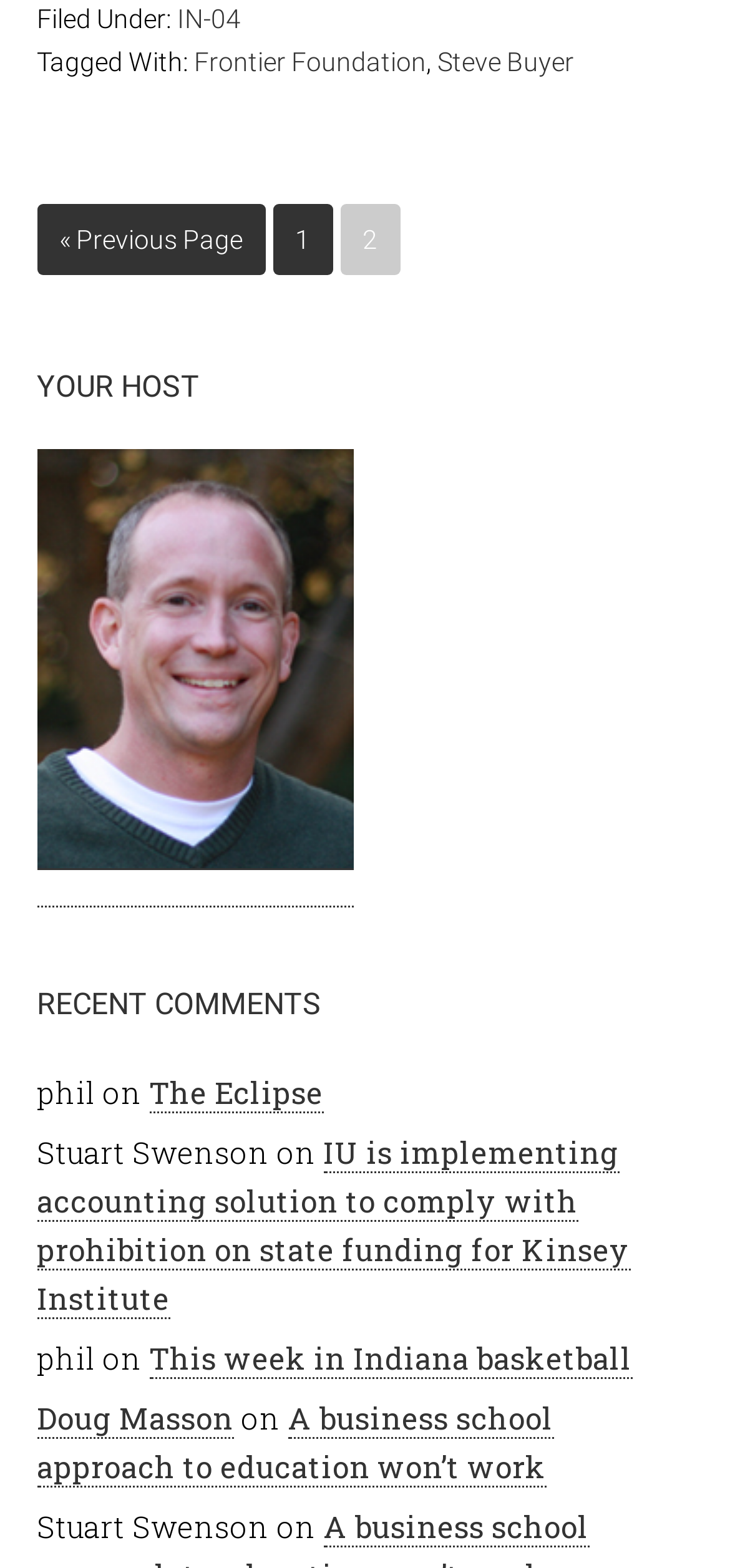How many pages are there in total?
Analyze the screenshot and provide a detailed answer to the question.

The number of pages can be determined by looking at the links '1' and '2' which are located below the '« Previous Page' link.